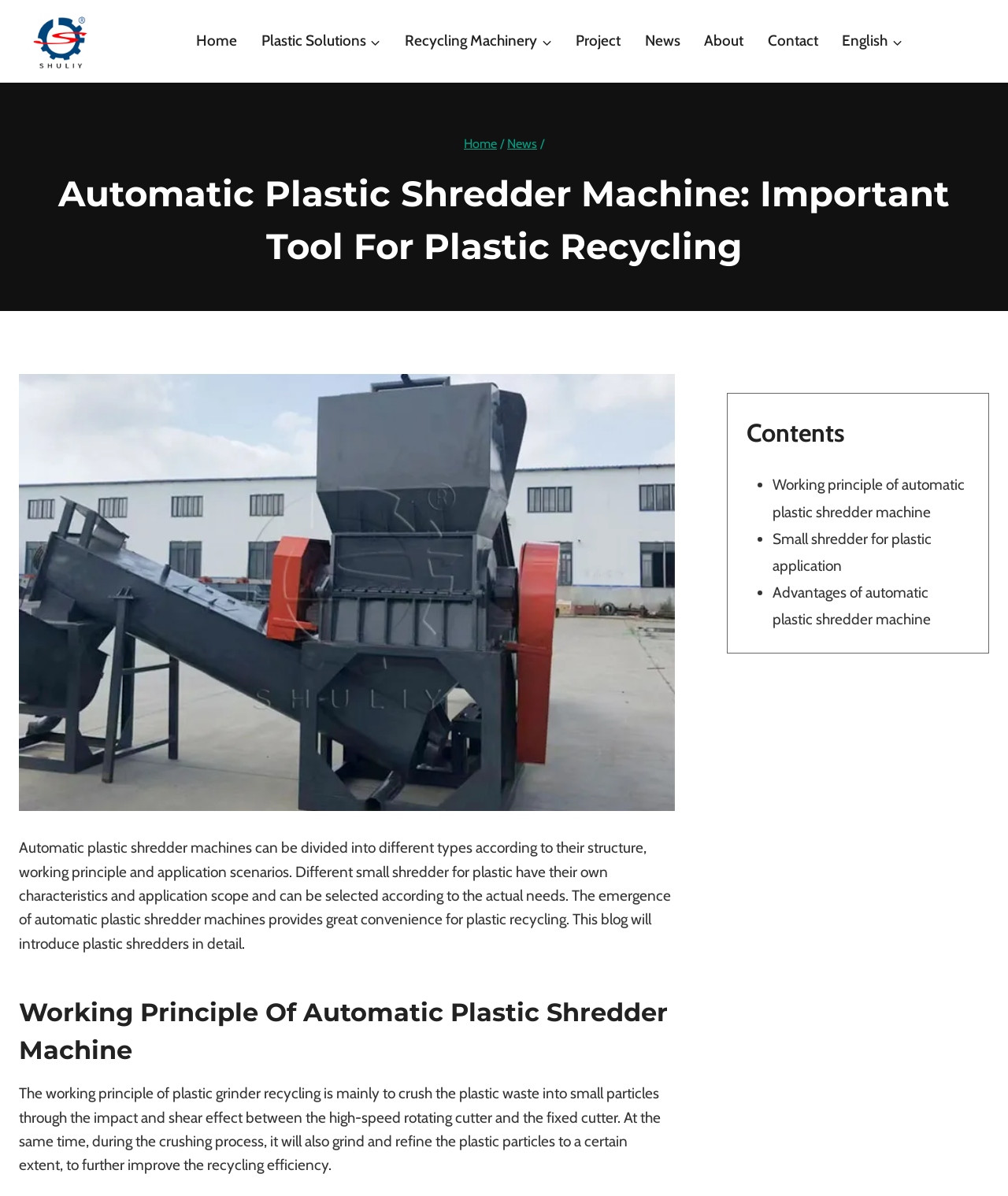Locate the bounding box coordinates of the element I should click to achieve the following instruction: "Scroll to the top of the page".

[0.958, 0.807, 0.977, 0.823]